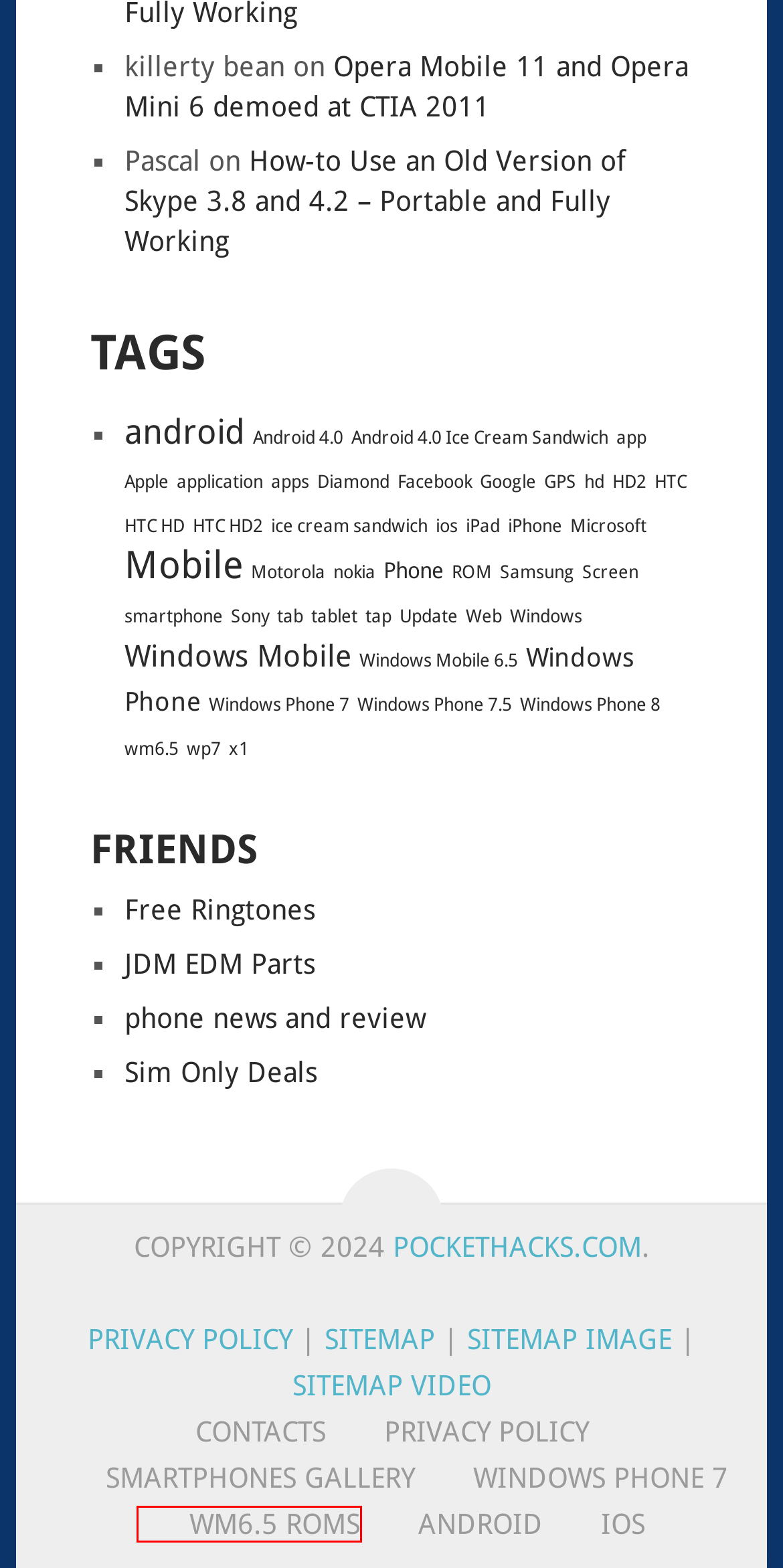You are given a screenshot of a webpage with a red rectangle bounding box. Choose the best webpage description that matches the new webpage after clicking the element in the bounding box. Here are the candidates:
A. Phone - PocketHacks.com
B. HTC HD - PocketHacks.com
C. Update - PocketHacks.com
D. wm6.5 - PocketHacks.com
E. apps - PocketHacks.com
F. iPad - PocketHacks.com
G. app - PocketHacks.com
H. WM6.5 ROMS - PocketHacks.com

H